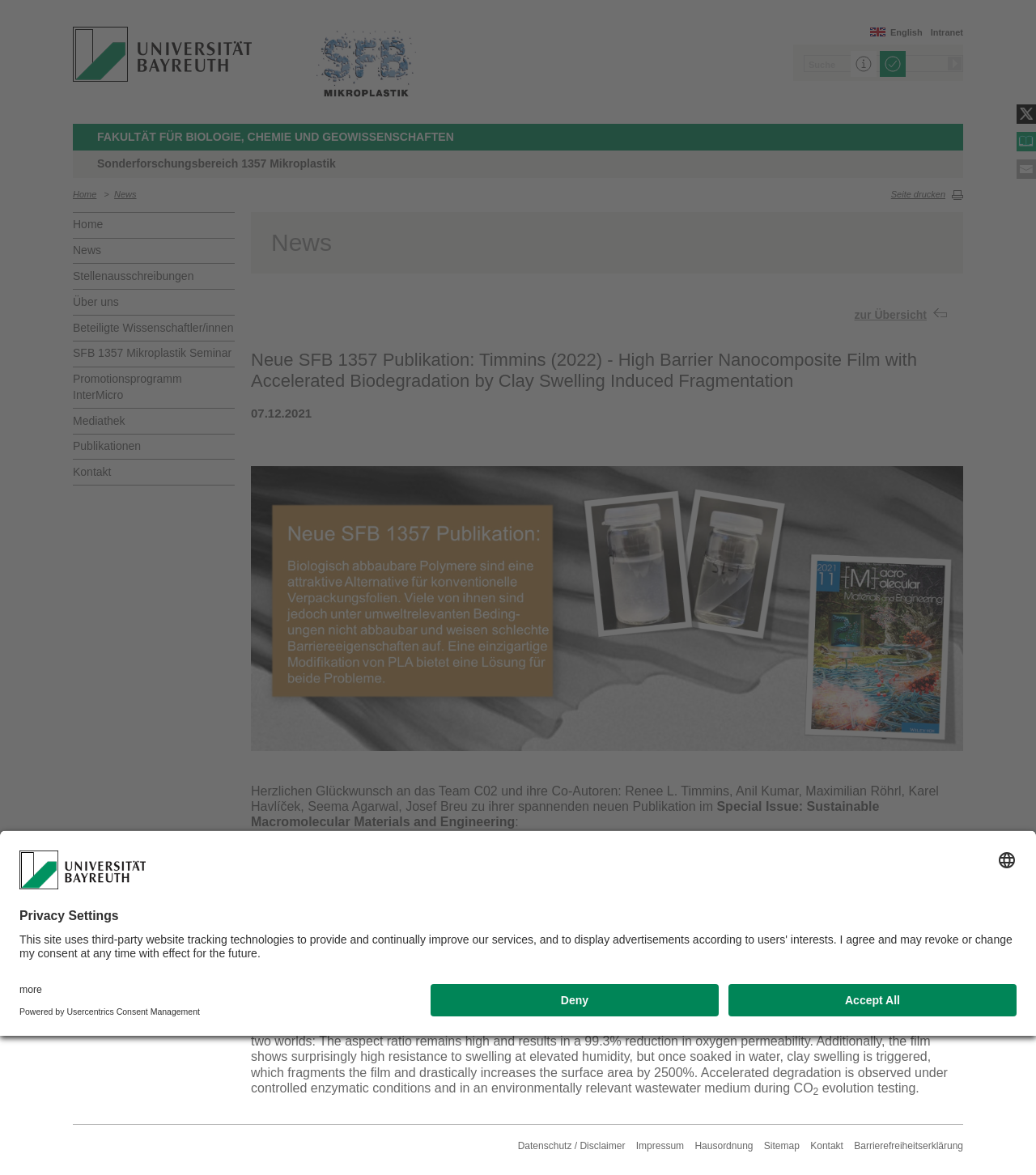What is the name of the research project?
We need a detailed and exhaustive answer to the question. Please elaborate.

The name of the research project is mentioned in the heading 'Sonderforschungsbereich 1357 Mikroplastik' which is present at the top of the webpage. This suggests that the webpage is related to this research project.